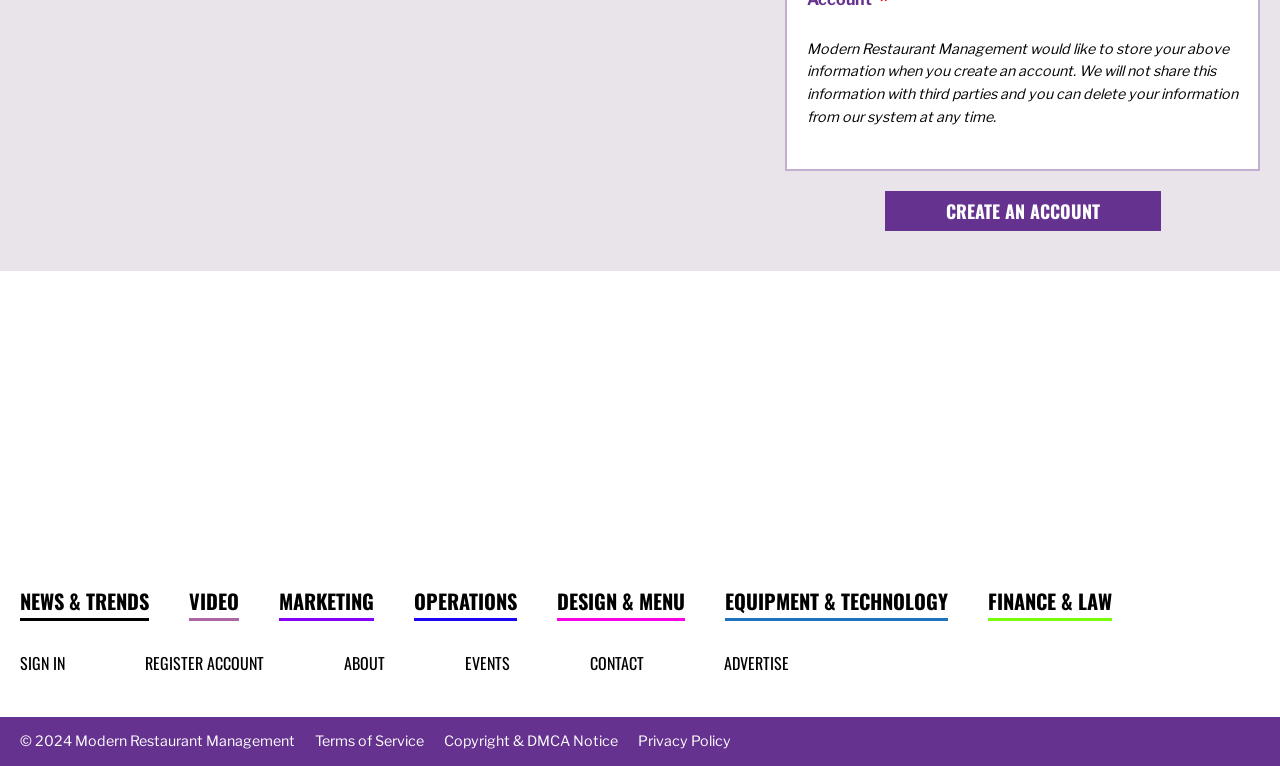What is the orientation of the menubar?
Provide a one-word or short-phrase answer based on the image.

Horizontal